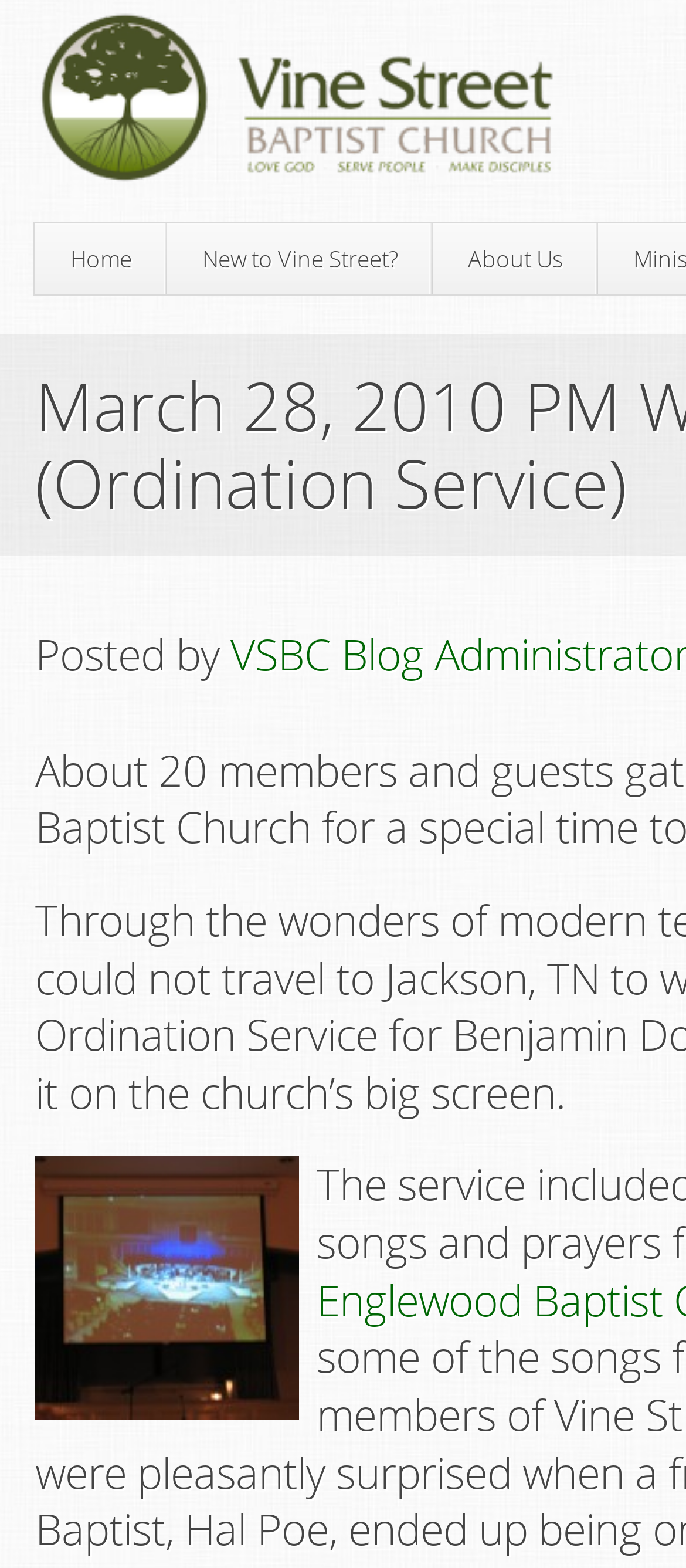Extract the bounding box for the UI element that matches this description: "Home".

[0.051, 0.15, 0.244, 0.18]